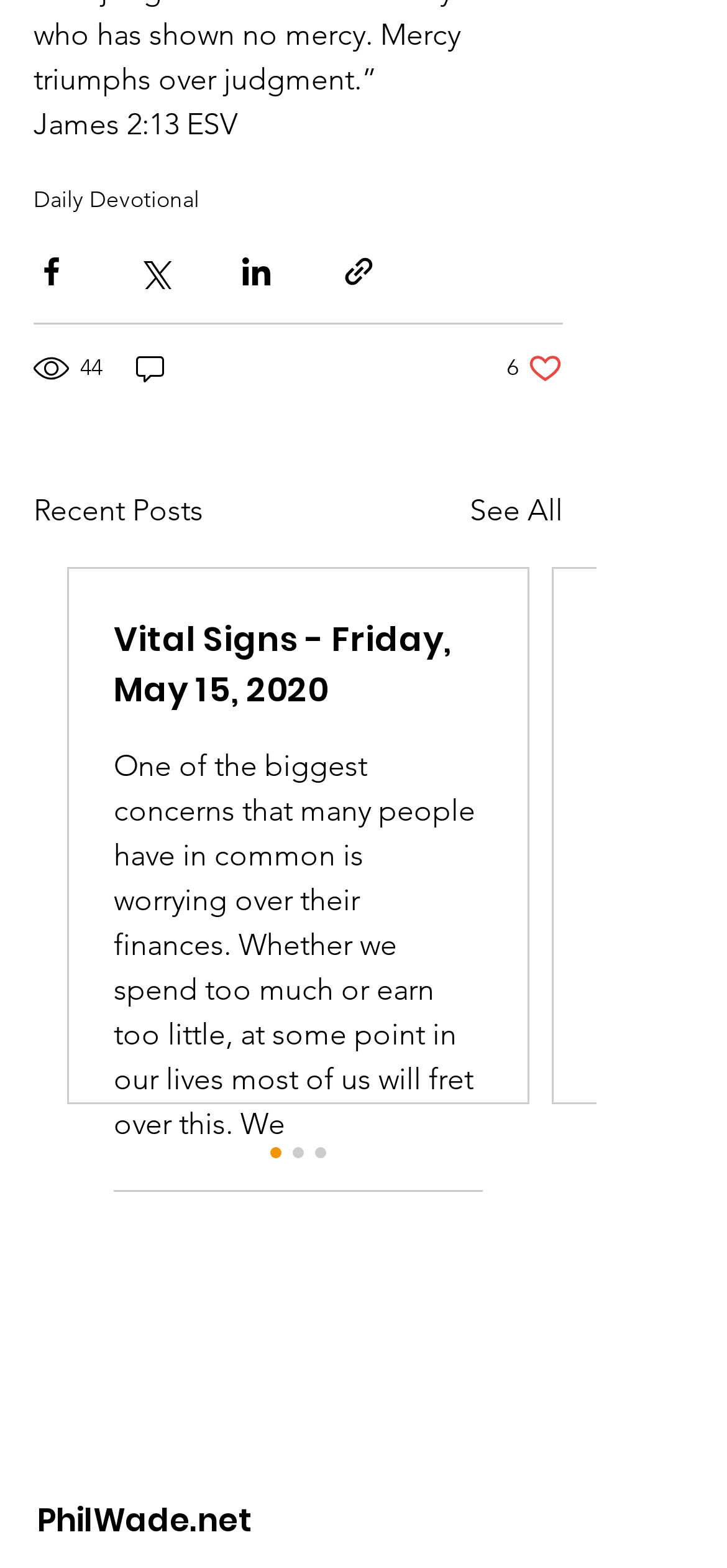Find the bounding box coordinates of the element I should click to carry out the following instruction: "Click on the 'PhilWade.net' heading".

[0.051, 0.954, 0.769, 0.985]